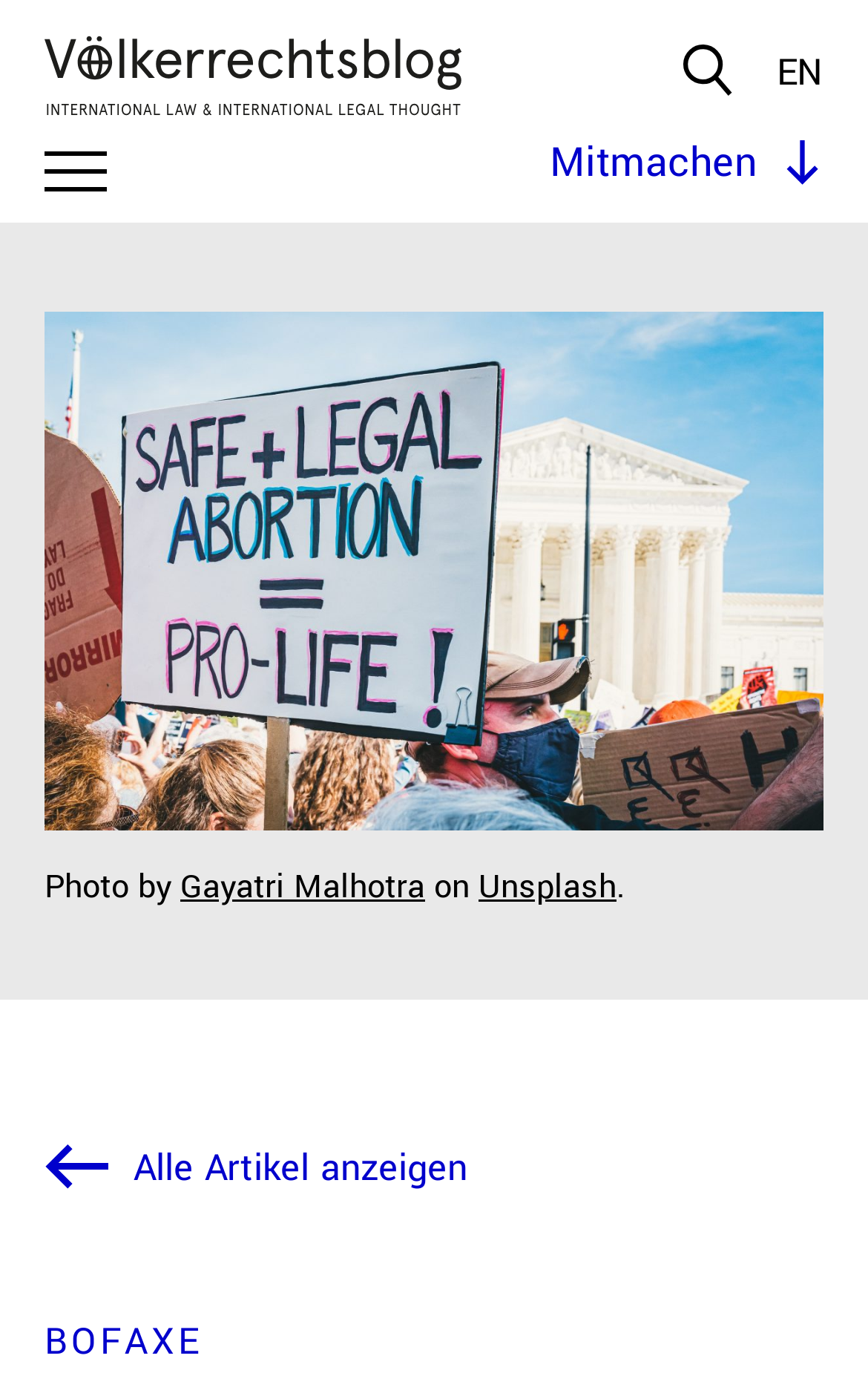Show the bounding box coordinates for the HTML element as described: "Gayatri Malhotra".

[0.208, 0.621, 0.49, 0.654]